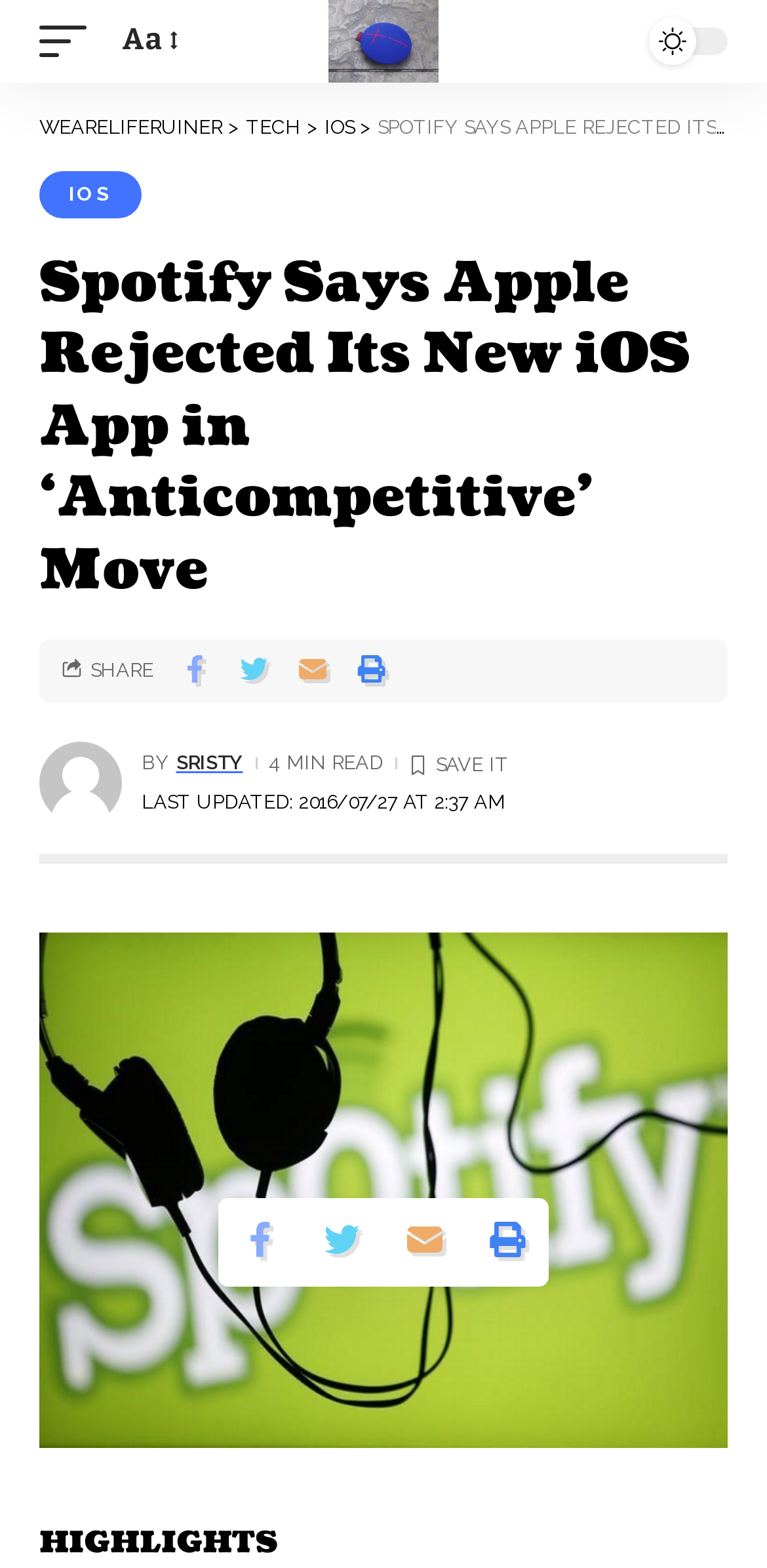Please look at the image and answer the question with a detailed explanation: How long does it take to read the article?

I found the reading time by looking at the section below the title, where it says '4 MIN READ'. This indicates the estimated time it takes to read the entire article.